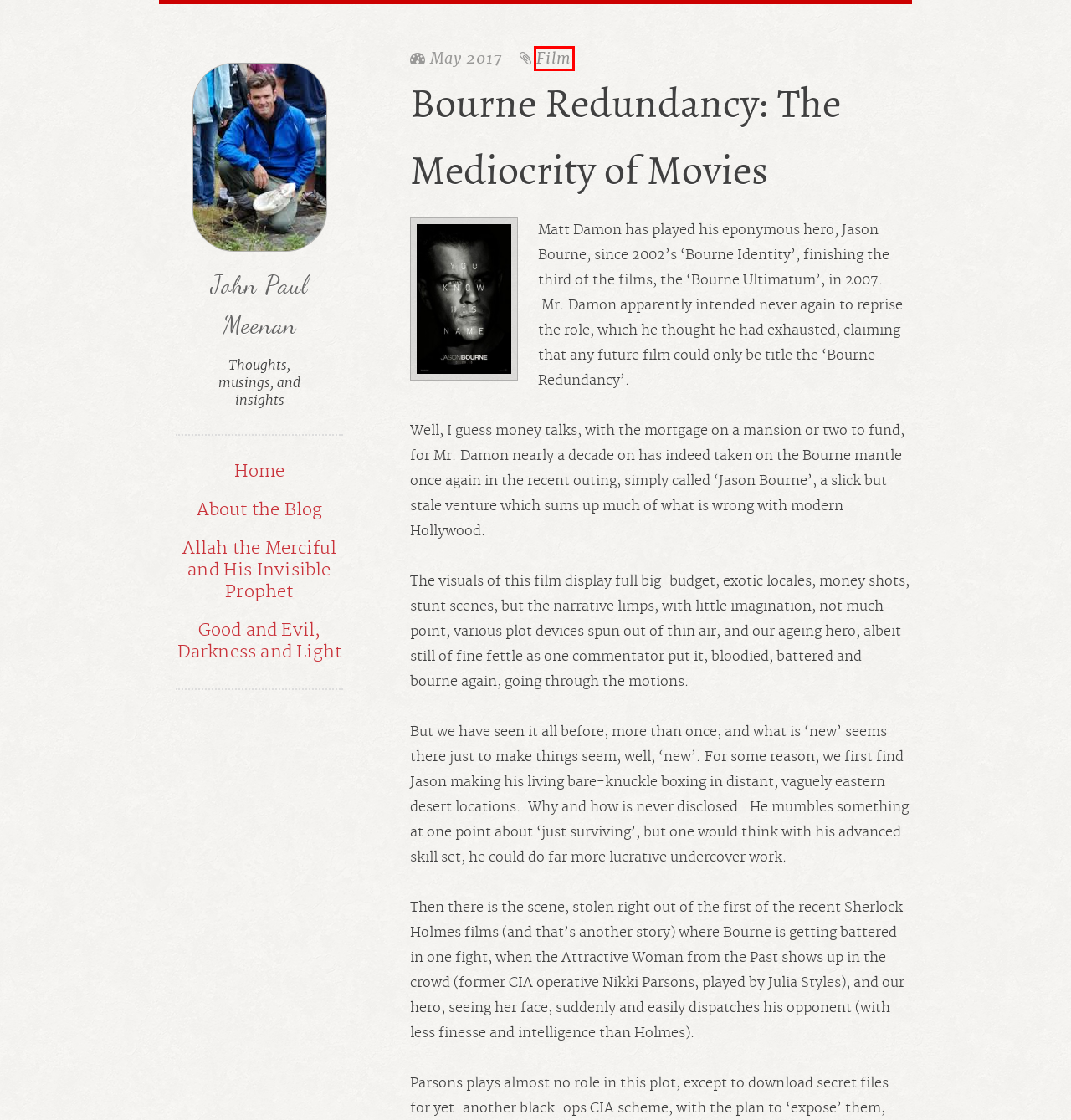You have a screenshot of a webpage with a red bounding box around an element. Identify the webpage description that best fits the new page that appears after clicking the selected element in the red bounding box. Here are the candidates:
A. Good and Evil, Darkness and Light | John Paul Meenan
B. About the Blog | John Paul Meenan
C. Film | John Paul Meenan
D. Allah the Merciful and His Invisible Prophet | John Paul Meenan
E. August | 2014 | John Paul Meenan
F. John Paul Meenan | Thoughts, musings, and insights
G. Saint Thomas and Trump’s Executive Order | John Paul Meenan
H. December | 2014 | John Paul Meenan

C